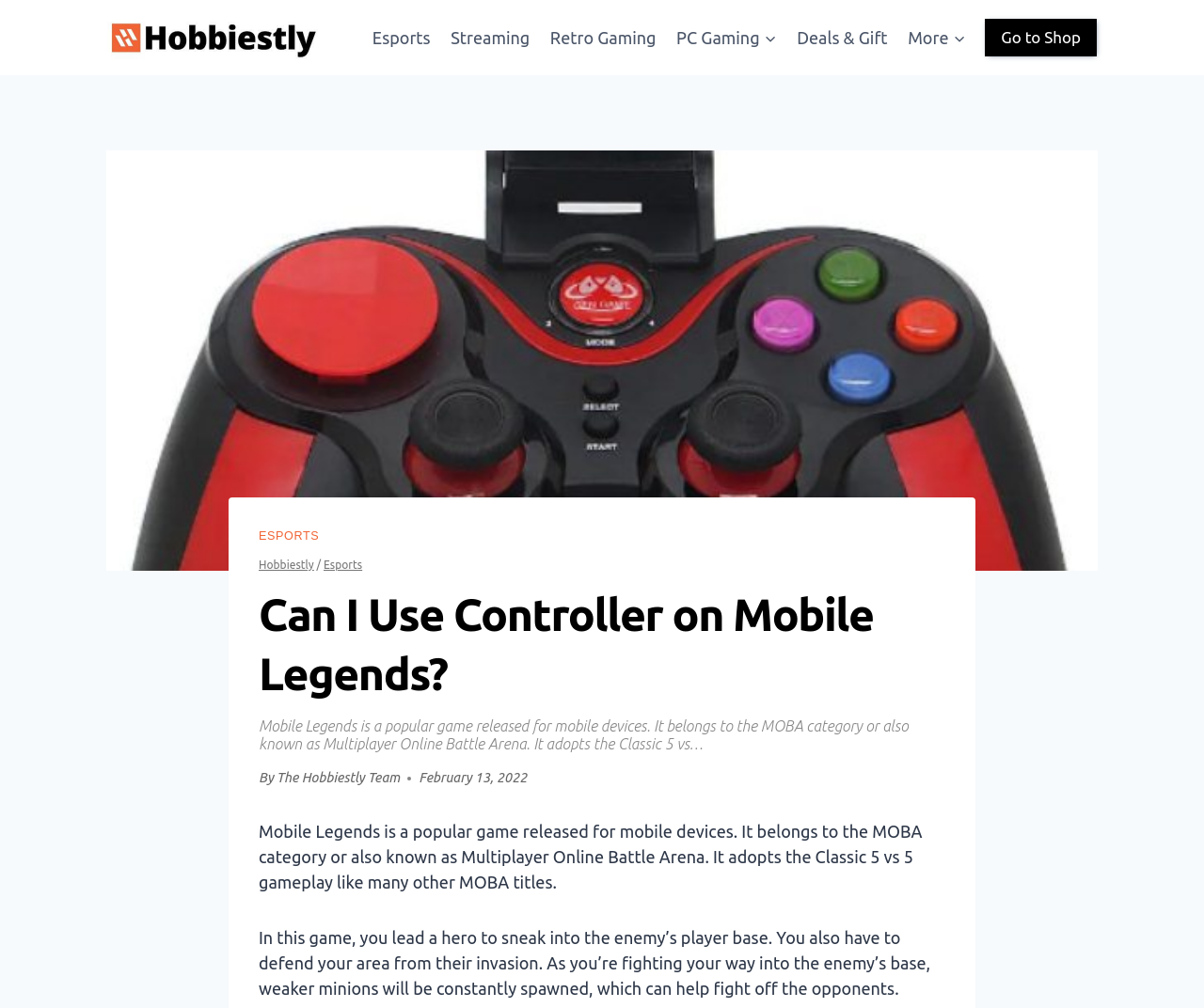What is the role of weaker minions in Mobile Legends?
Answer the question with as much detail as you can, using the image as a reference.

The webpage states that weaker minions are constantly spawned in the game, which can help fight off the opponents as you're fighting your way into the enemy's base.